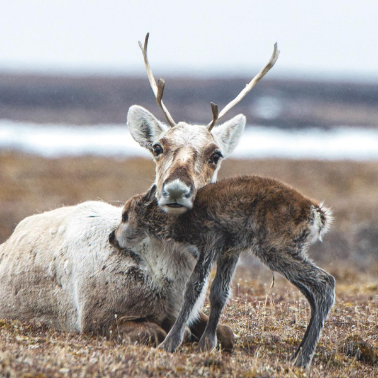Use a single word or phrase to answer the question:
What is the significance of the caribou in the Northern Tutchone community?

Cultural significance